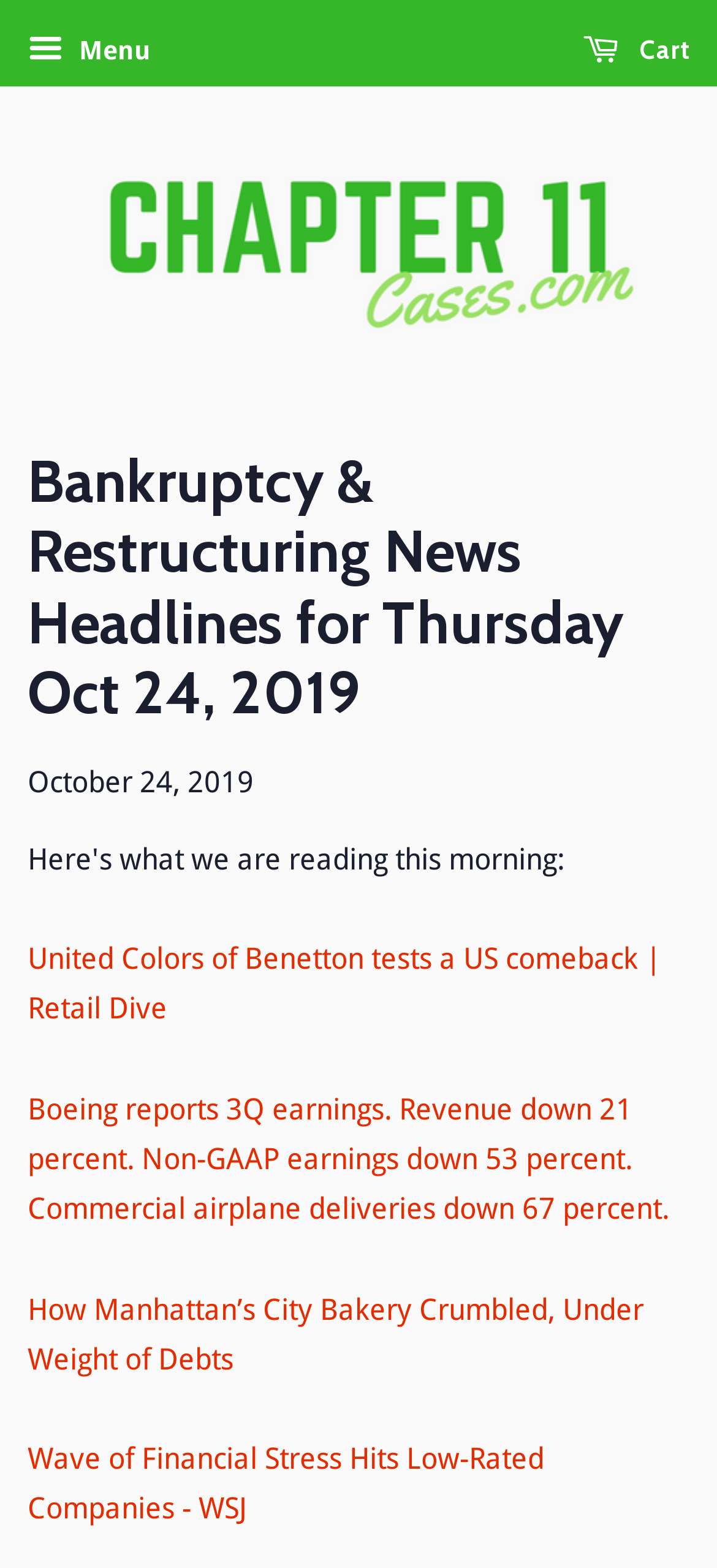What is the date of the news headlines?
Your answer should be a single word or phrase derived from the screenshot.

October 24, 2019